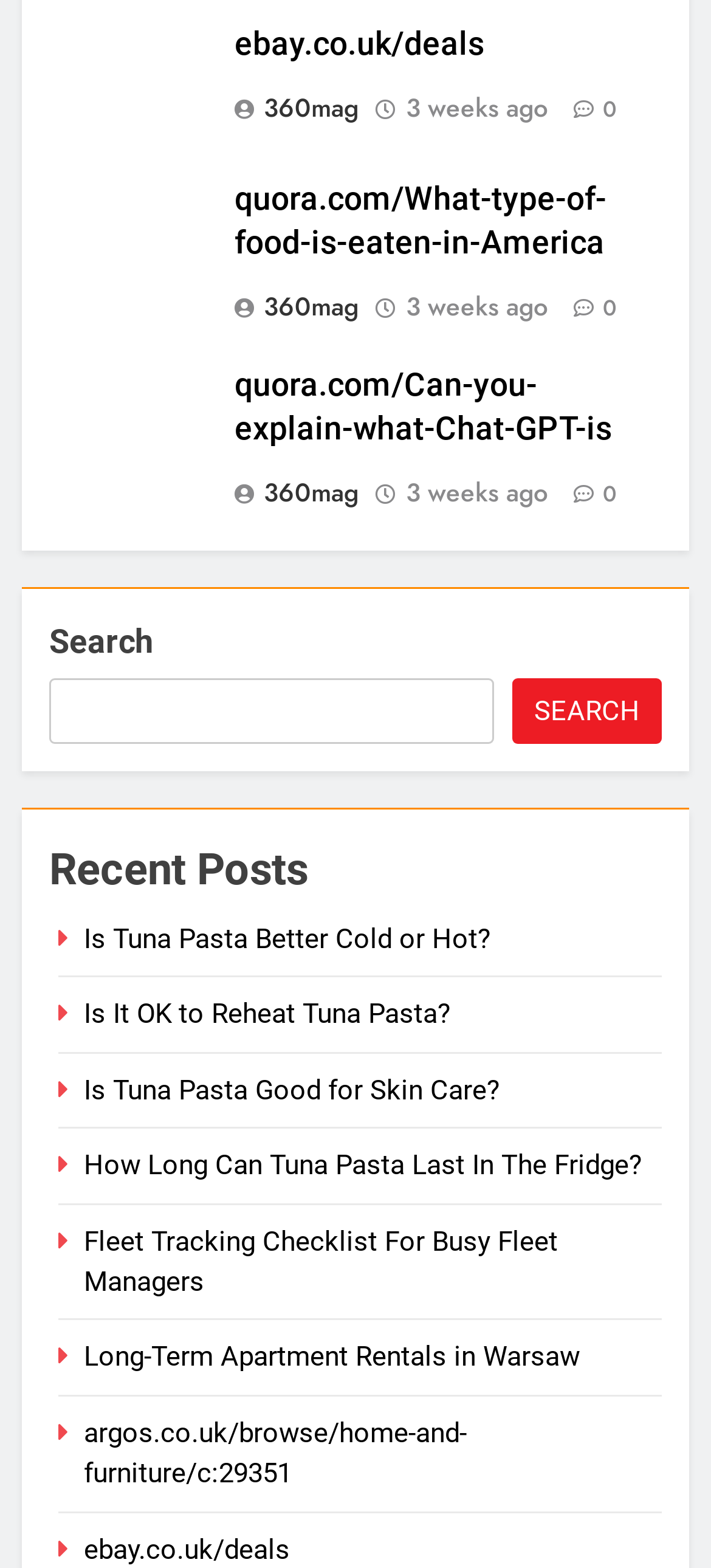Provide the bounding box coordinates, formatted as (top-left x, top-left y, bottom-right x, bottom-right y), with all values being floating point numbers between 0 and 1. Identify the bounding box of the UI element that matches the description: parent_node: SEARCH name="s"

[0.069, 0.432, 0.695, 0.474]